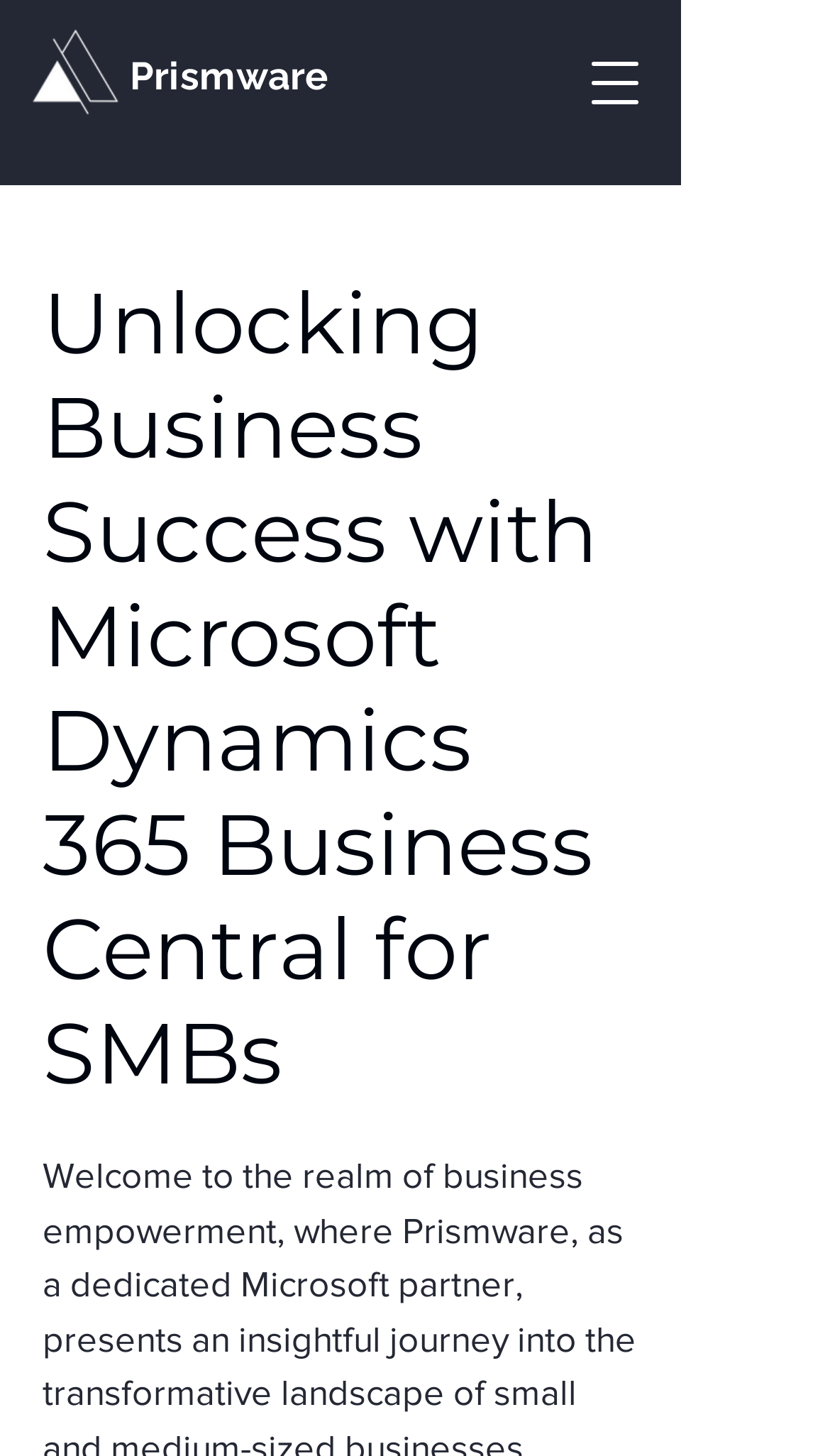Use a single word or phrase to answer the question: What is the purpose of the button?

Open navigation menu